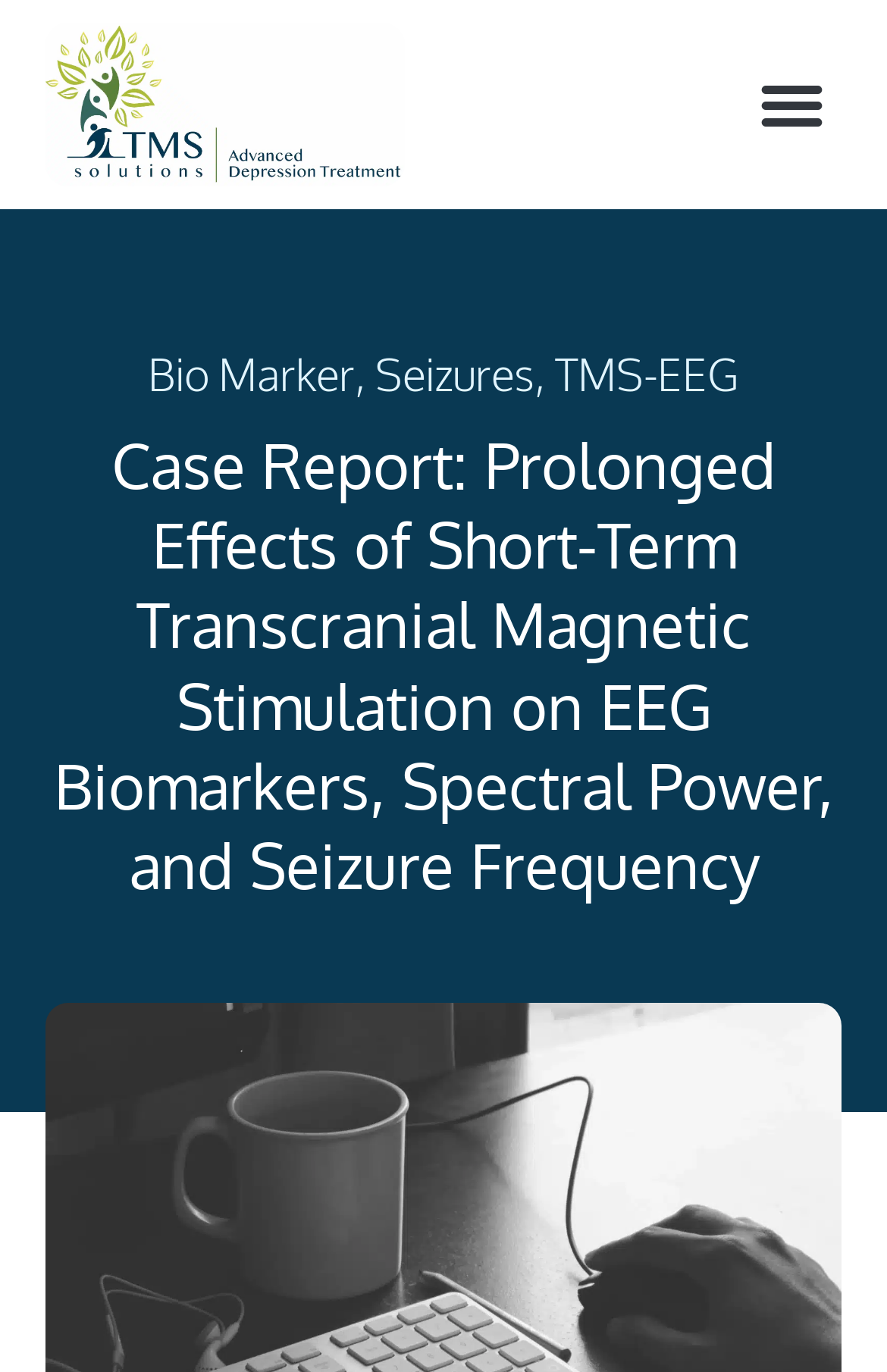Provide a thorough description of the webpage's content and layout.

The webpage is a case report article titled "Prolonged Effects of Short-Term Transcranial Magnetic Stimulation on EEG Biomarkers, Spectral Power, and Seizure Frequency". At the top left, there is a link with no descriptive text. To the right of this link, a menu toggle button is located. 

Below the top section, there are four links arranged horizontally, labeled "Bio Marker", "Seizures", and "TMS-EEG", with commas separating them. The main heading of the article is centered, spanning almost the entire width of the page, and is positioned below the links.